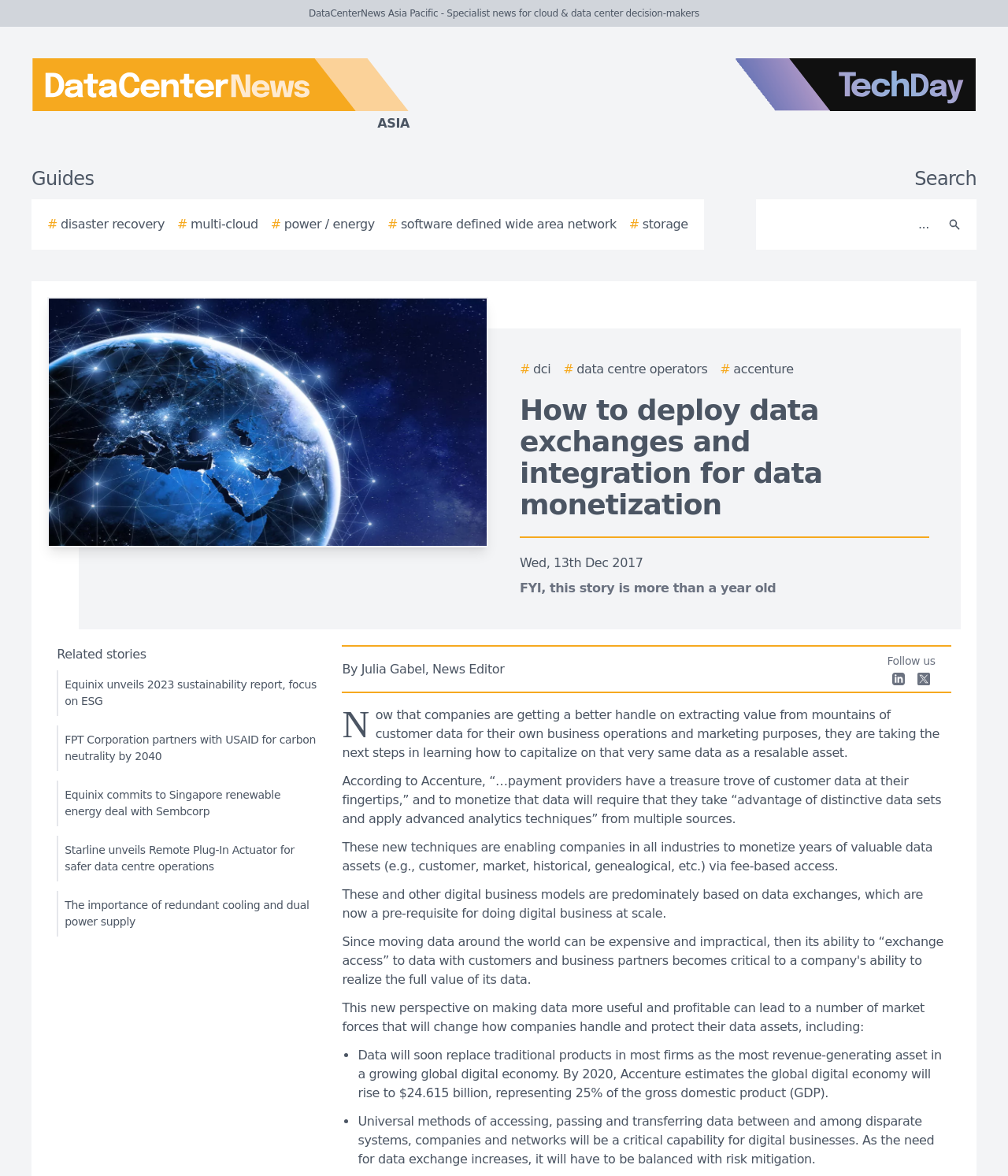What is the website's logo?
Based on the screenshot, provide a one-word or short-phrase response.

DataCenterNews Asia Pacific logo